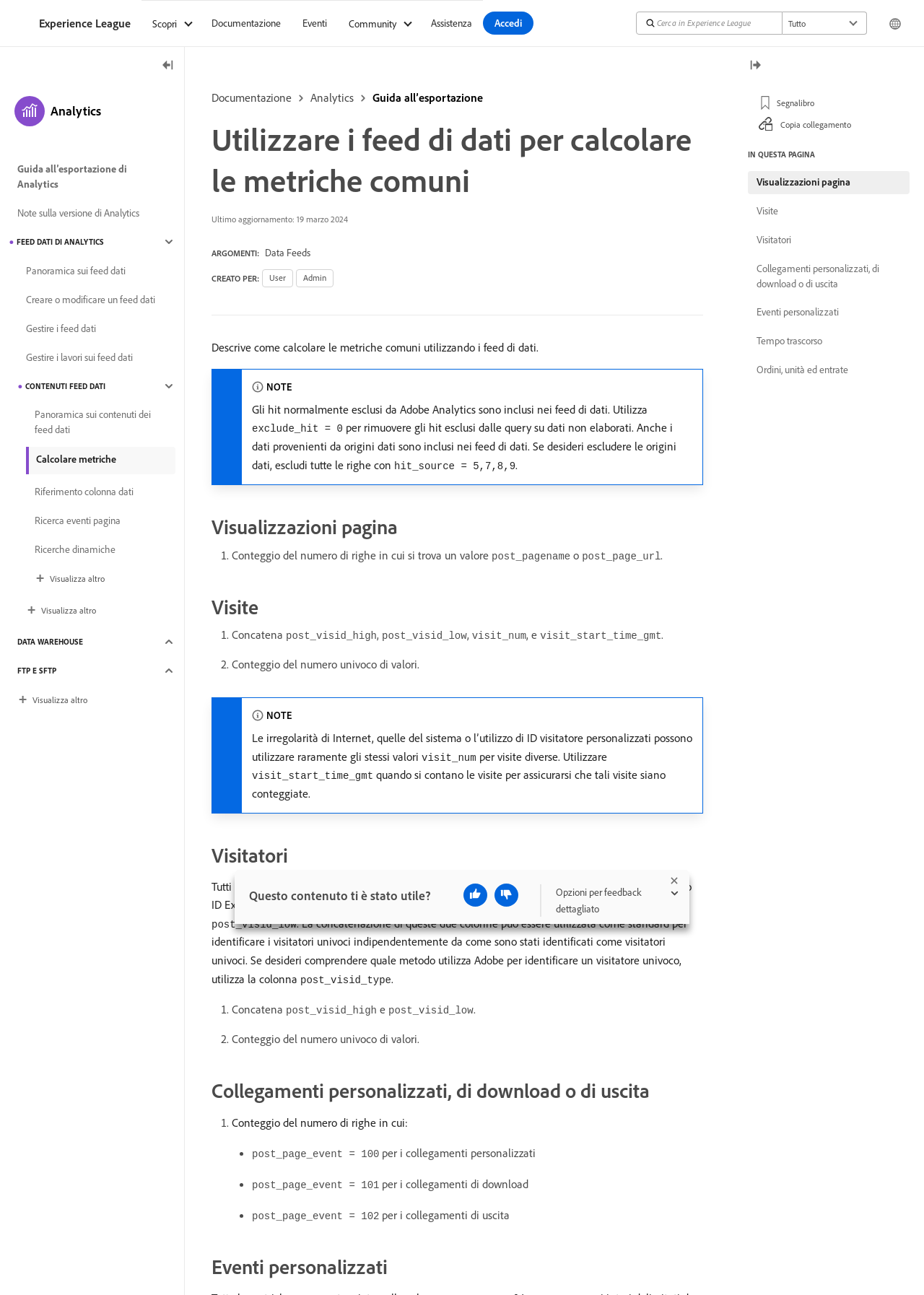Locate and provide the bounding box coordinates for the HTML element that matches this description: "Analytics".

[0.316, 0.066, 0.383, 0.085]